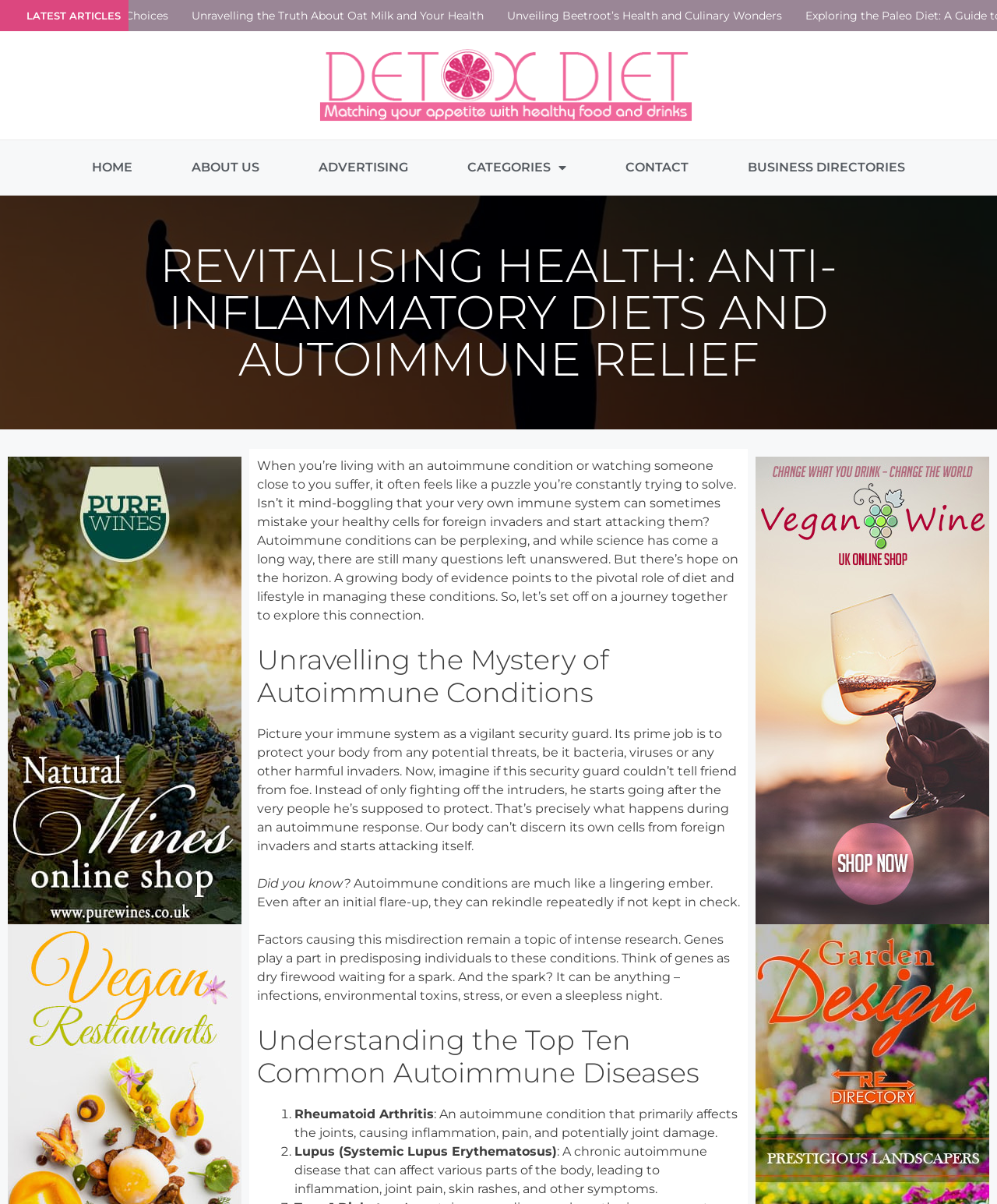What is the topic of the first article under 'LATEST ARTICLES'?
Provide a well-explained and detailed answer to the question.

I looked at the link 'Unravelling the Truth About Oat Milk and Your Health' under the 'LATEST ARTICLES' section, which suggests that the topic of the first article is related to oat milk and its impact on health.